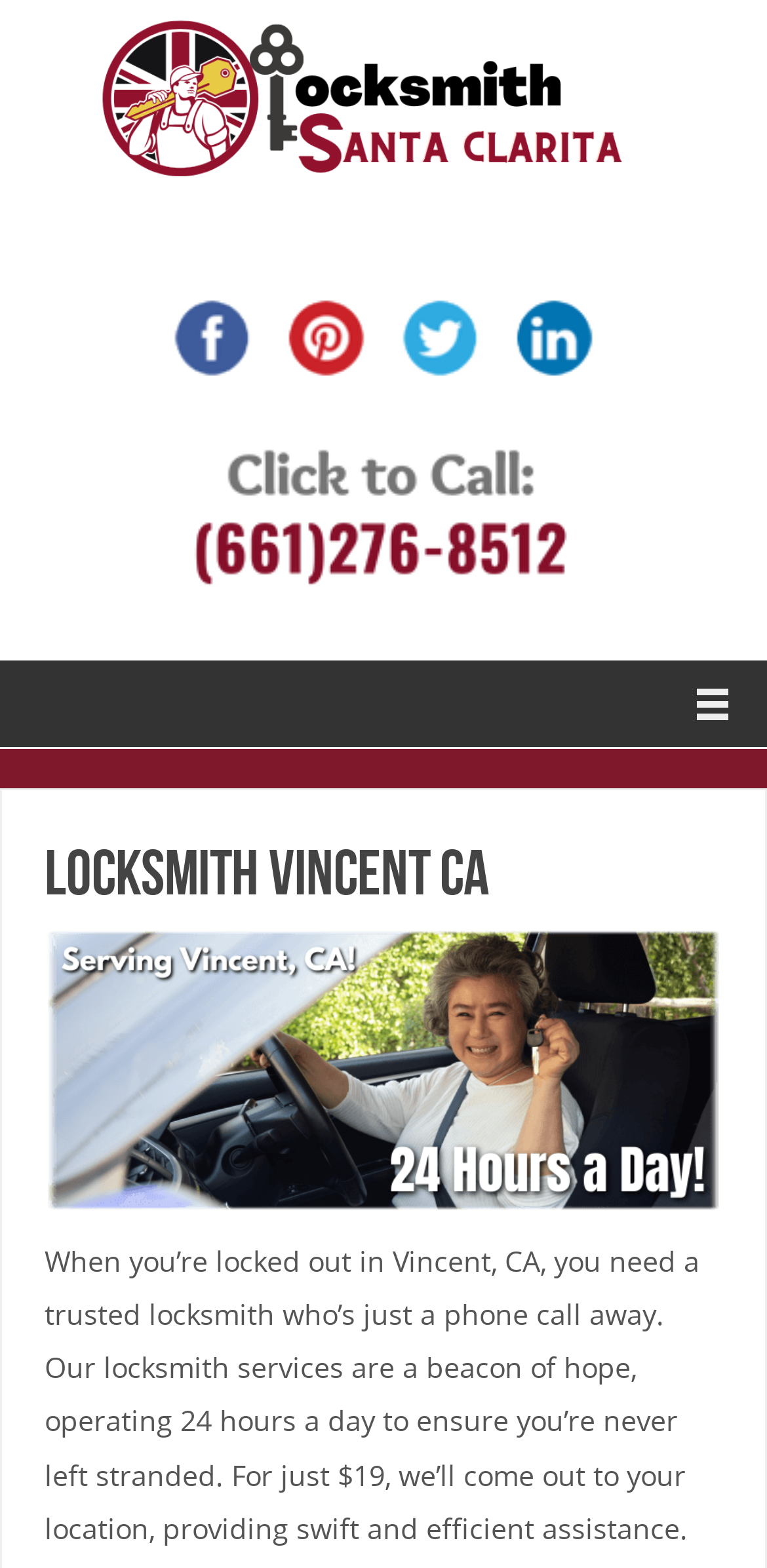Give a one-word or one-phrase response to the question:
How many images are on the webpage?

2